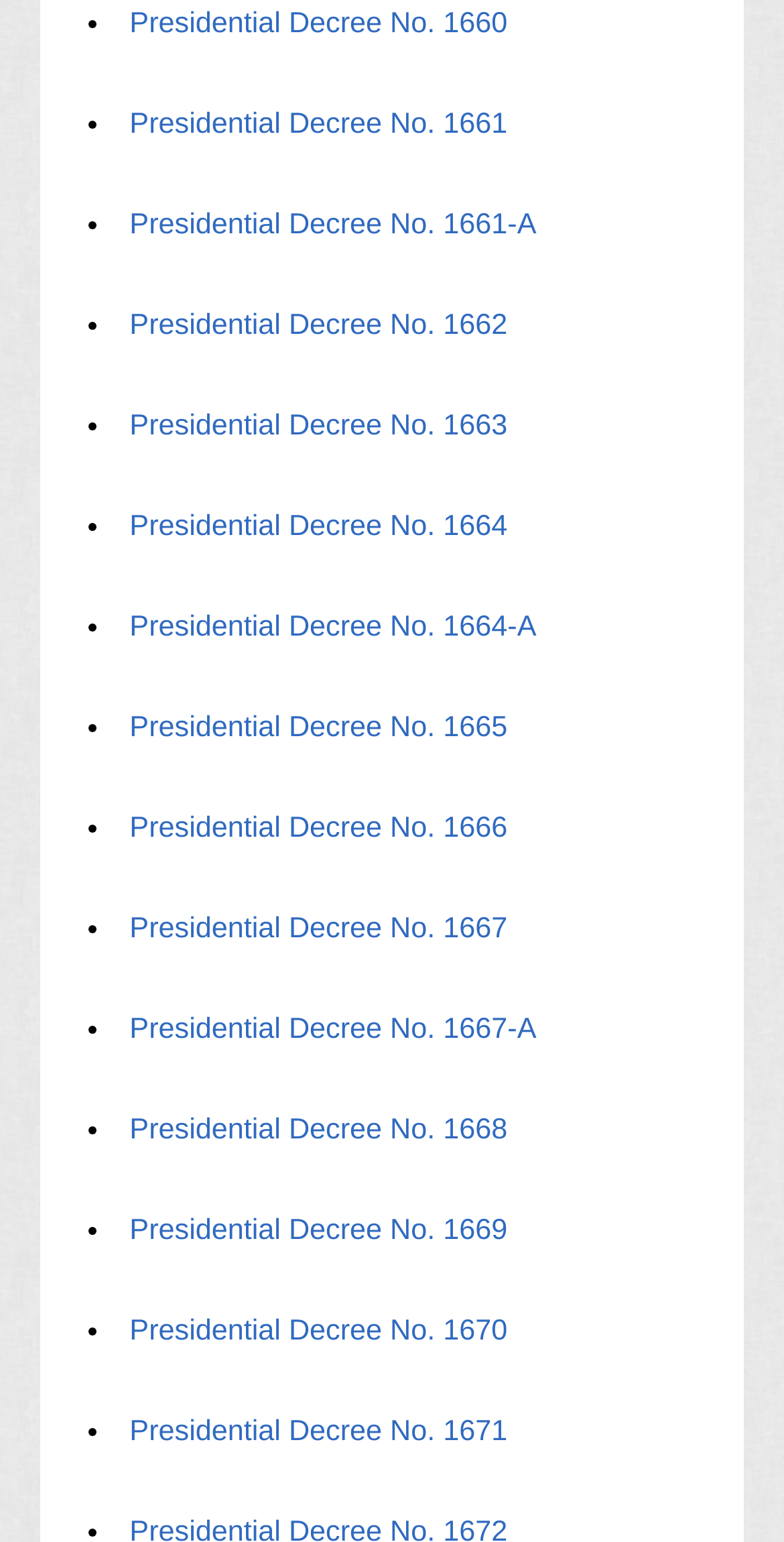Determine the bounding box coordinates for the UI element with the following description: "Tara_Choate". The coordinates should be four float numbers between 0 and 1, represented as [left, top, right, bottom].

None